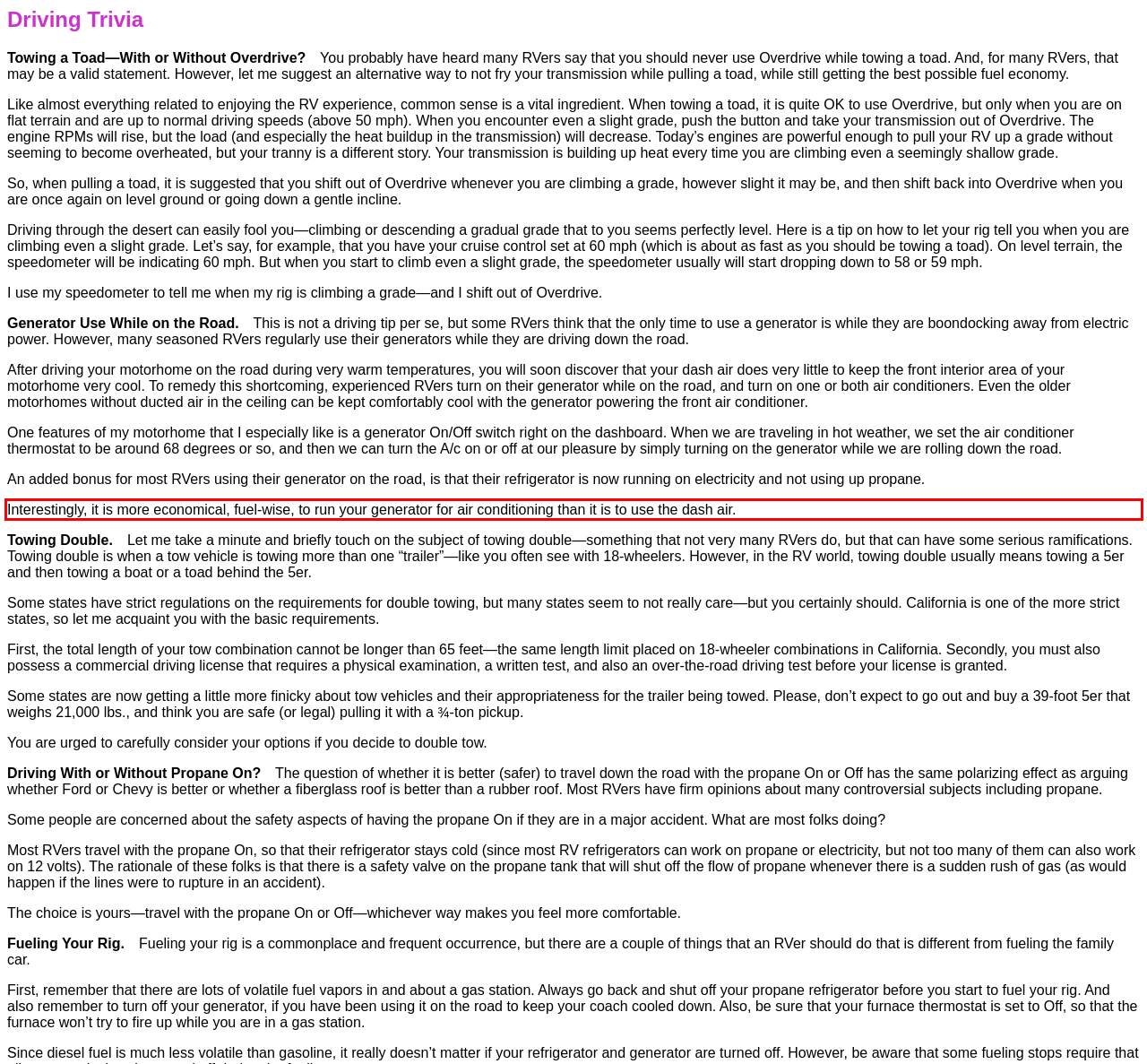Given the screenshot of a webpage, identify the red rectangle bounding box and recognize the text content inside it, generating the extracted text.

Interestingly, it is more economical, fuel-wise, to run your generator for air conditioning than it is to use the dash air.